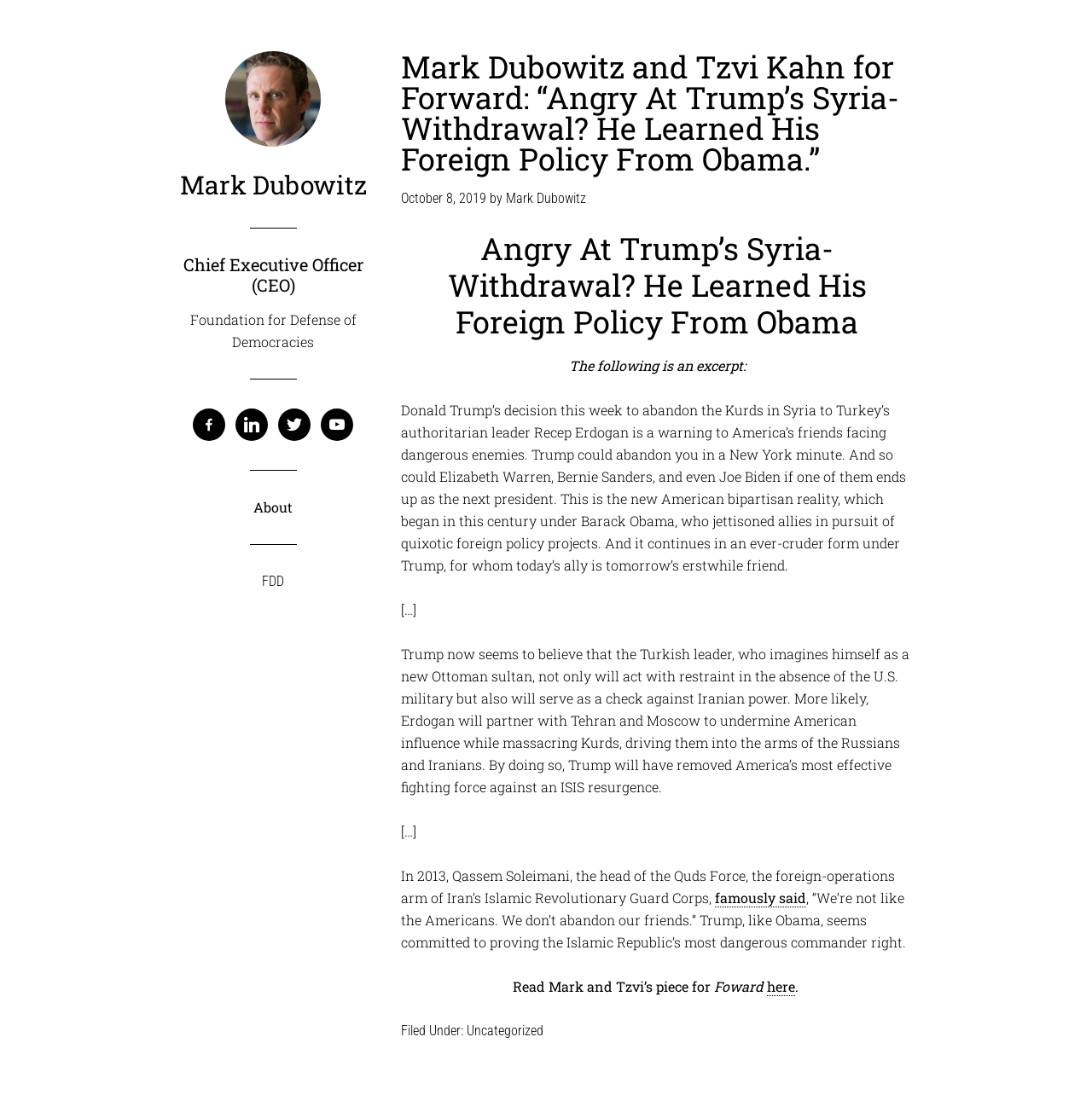Provide a thorough and detailed response to the question by examining the image: 
What is the date of the article?

The date of the article can be found in the time element which is located below the heading element with the text 'Mark Dubowitz and Tzvi Kahn for Forward: “Angry At Trump’s Syria-Withdrawal? He Learned His Foreign Policy From Obama.”'. The text 'October 8, 2019' is a static text element that is a child of the time element.